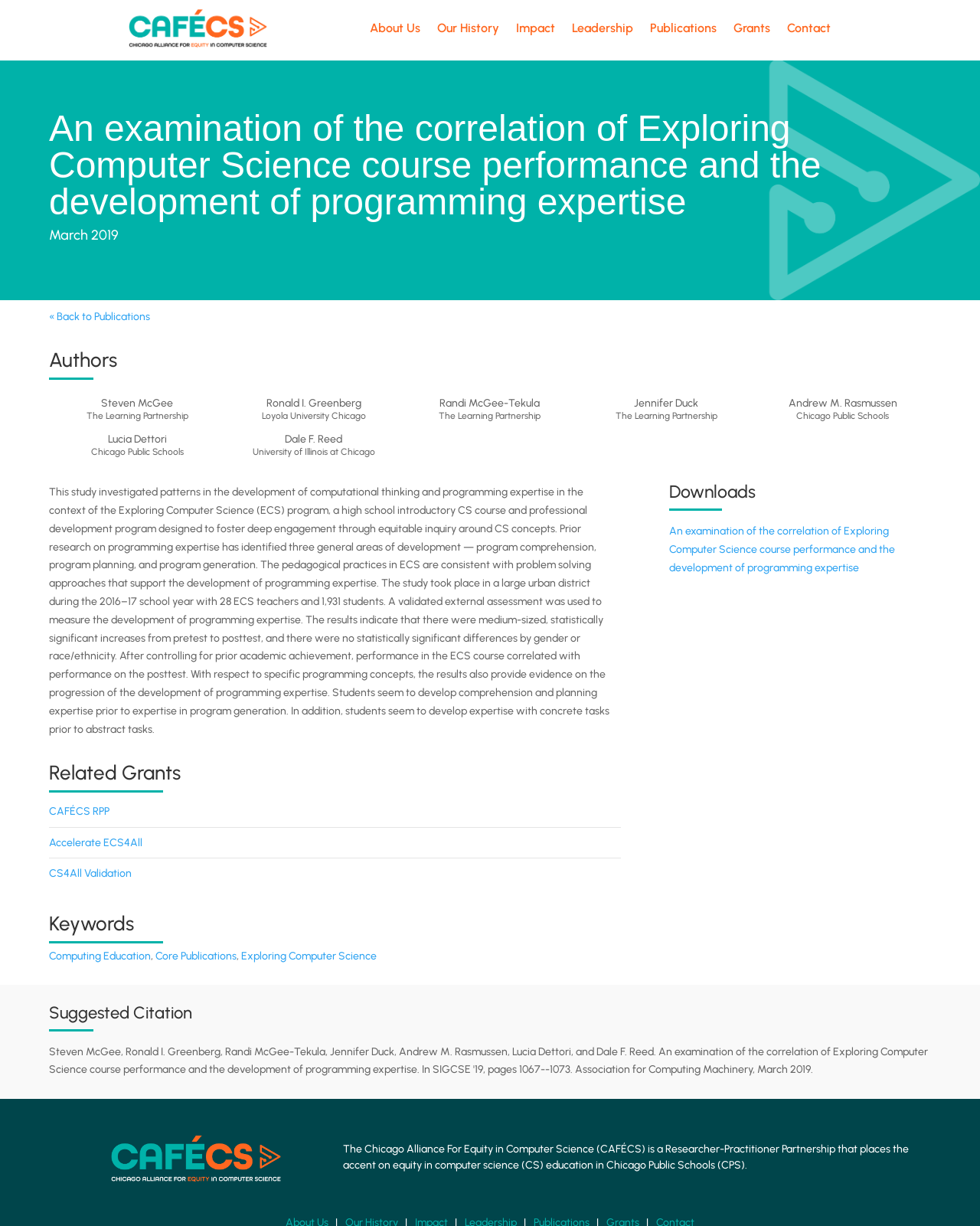Please give a succinct answer using a single word or phrase:
What is the name of the Researcher-Practitioner Partnership mentioned in the webpage?

CAFÉCS